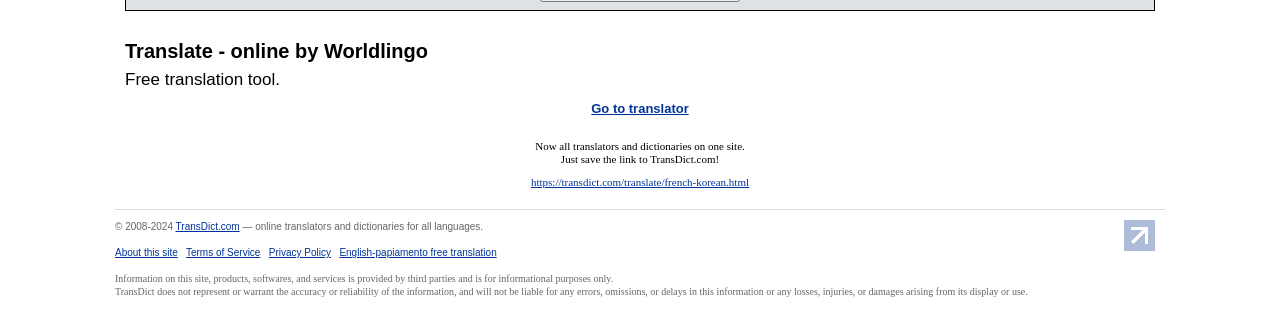Determine the bounding box coordinates for the UI element described. Format the coordinates as (top-left x, top-left y, bottom-right x, bottom-right y) and ensure all values are between 0 and 1. Element description: https://transdict.com/translate/french-korean.html

[0.415, 0.529, 0.585, 0.565]